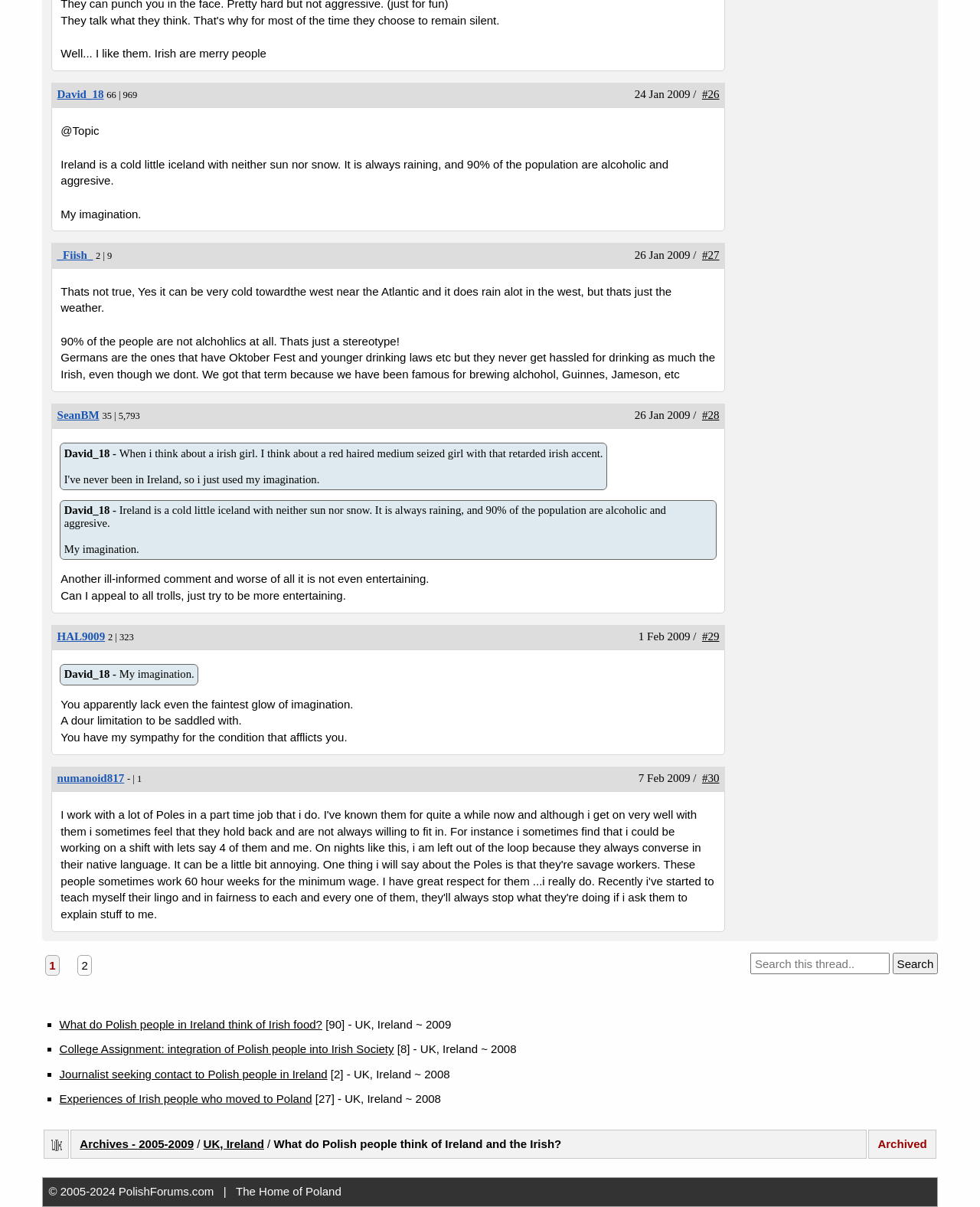Pinpoint the bounding box coordinates of the clickable area needed to execute the instruction: "Check related topics". The coordinates should be specified as four float numbers between 0 and 1, i.e., [left, top, right, bottom].

[0.061, 0.844, 0.329, 0.854]